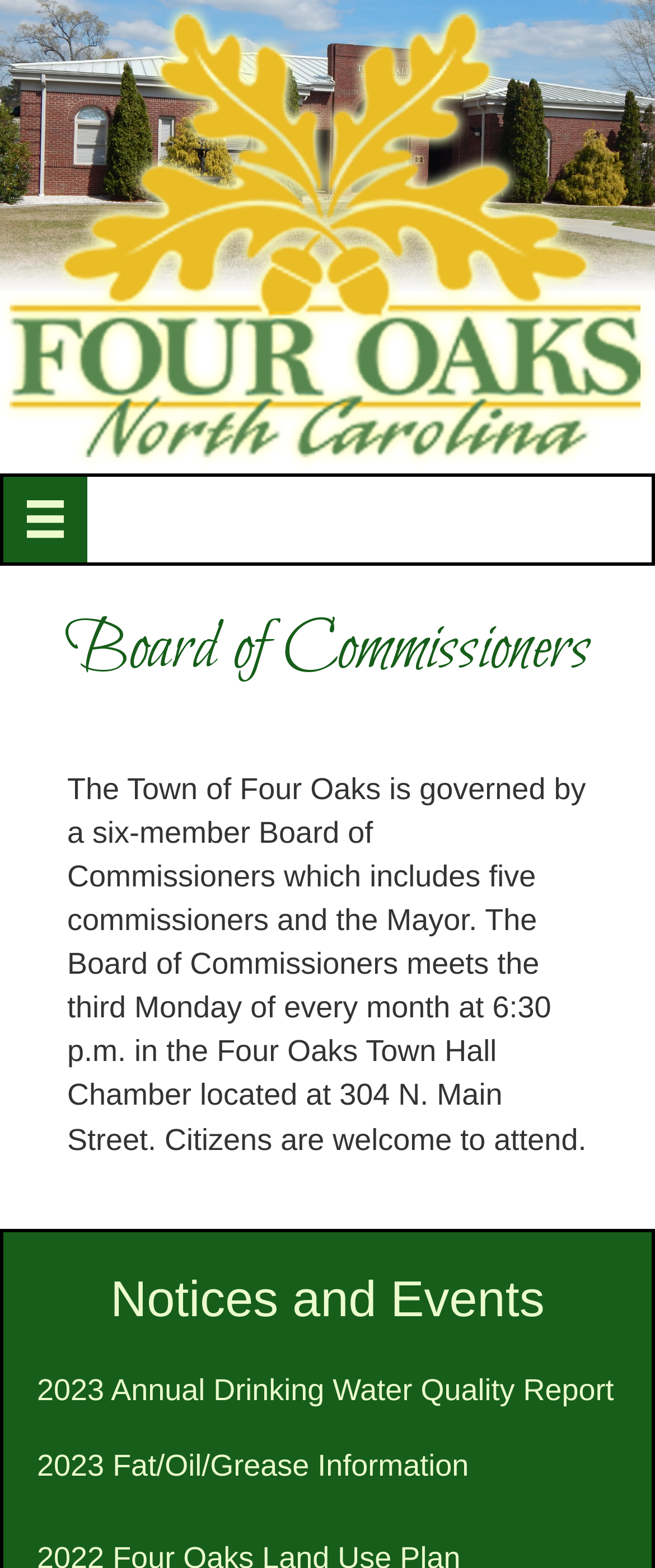What are the two notices or events mentioned on the webpage?
Based on the screenshot, provide a one-word or short-phrase response.

2023 Annual Drinking Water Quality Report and 2023 Fat/Oil/Grease Information